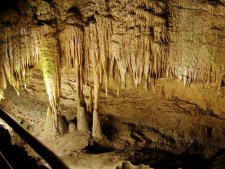Describe every aspect of the image in depth.

The image showcases an enchanting view of the interior of Mammoth Cave, a renowned natural wonder located in Kentucky. This striking scene features intricate formations of stalactites and stalagmites, formed over thousands of years from mineral deposits. The textures of the cave walls reveal a captivating interplay of light and shadow, accentuated by soft illumination that highlights the unique geological features. Mammoth Cave is celebrated for its extensive network of passageways and is recognized as a UNESCO World Heritage Site, attracting visitors eager to explore its stunning underground landscapes and learn about its natural history.